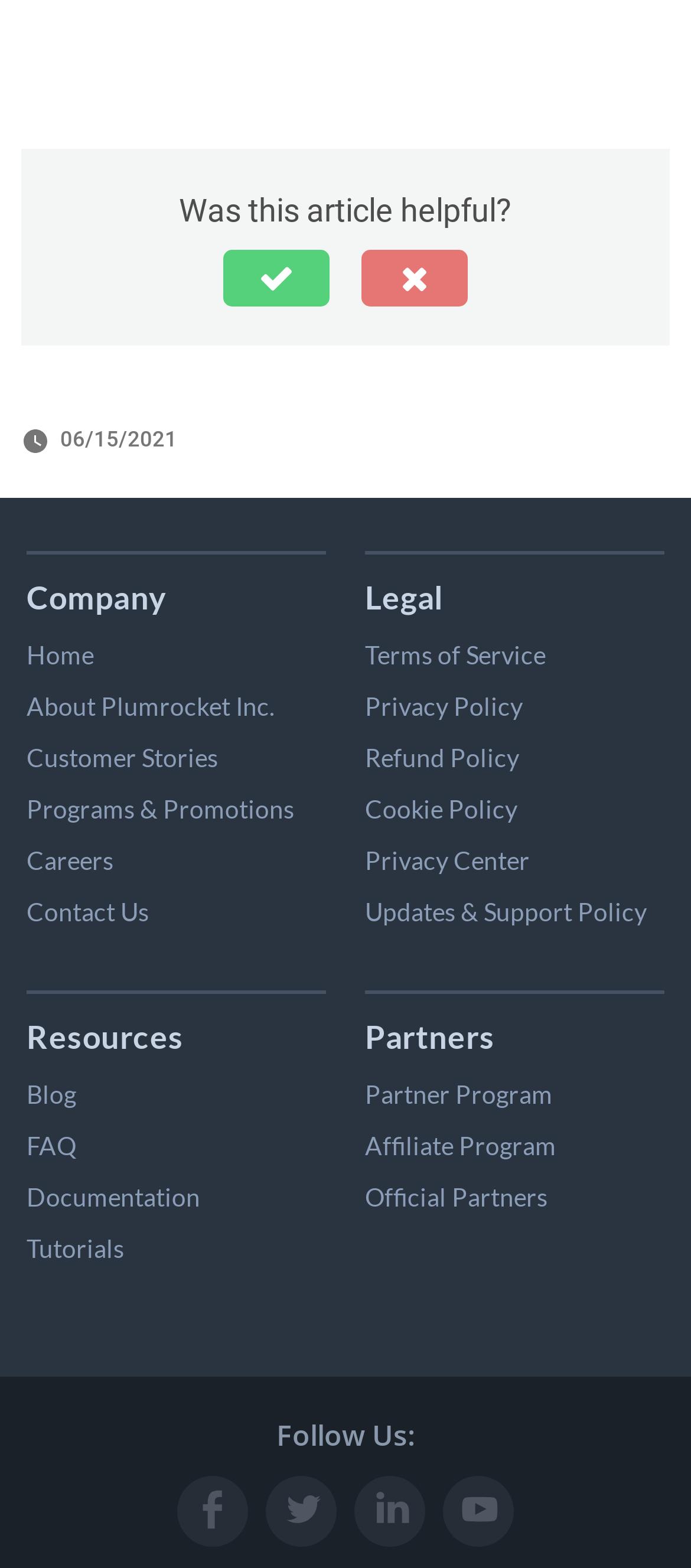Find the bounding box coordinates of the element's region that should be clicked in order to follow the given instruction: "Follow on 'Facebook'". The coordinates should consist of four float numbers between 0 and 1, i.e., [left, top, right, bottom].

[0.256, 0.941, 0.359, 0.986]